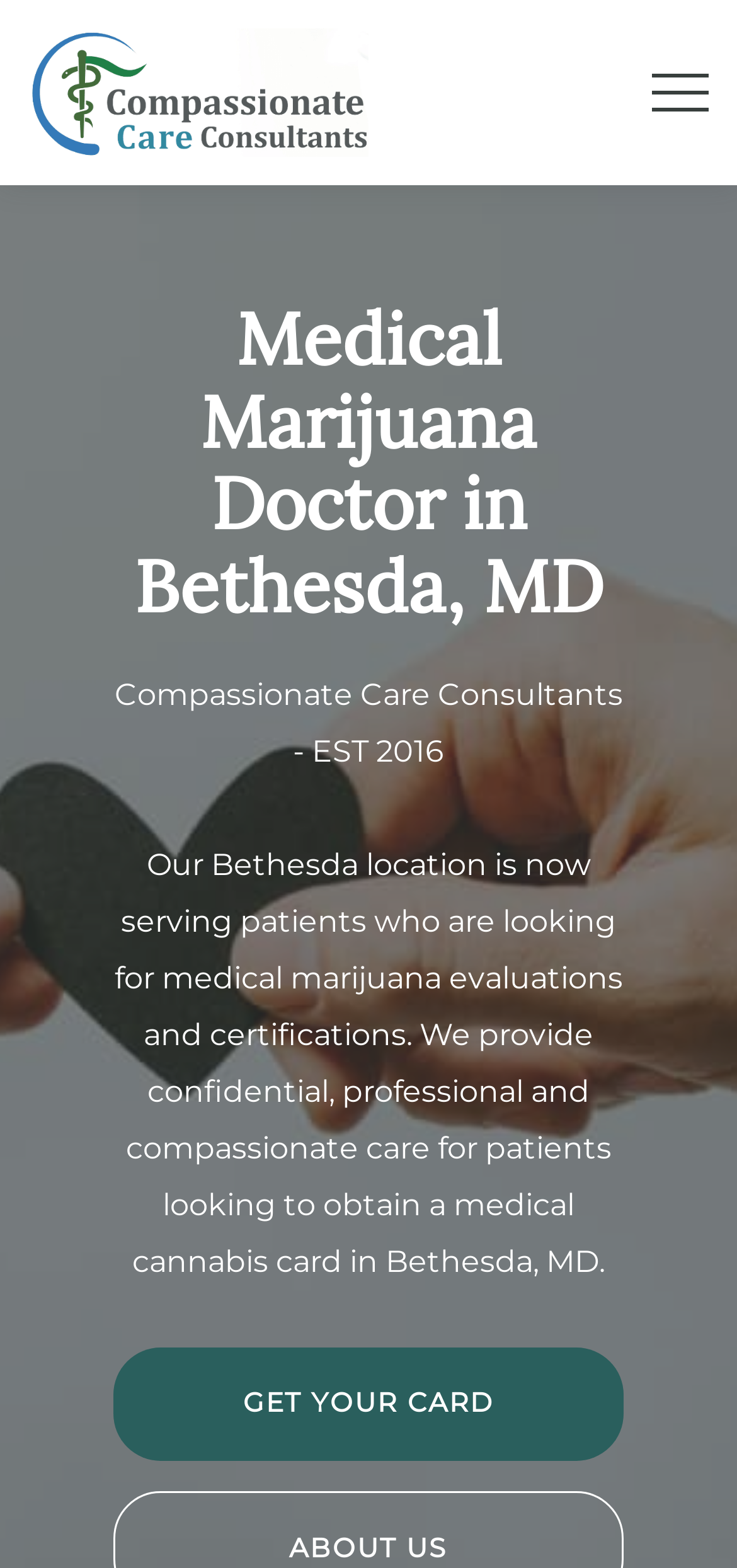Locate the bounding box for the described UI element: "Find a Dispensary". Ensure the coordinates are four float numbers between 0 and 1, formatted as [left, top, right, bottom].

[0.154, 0.28, 0.846, 0.352]